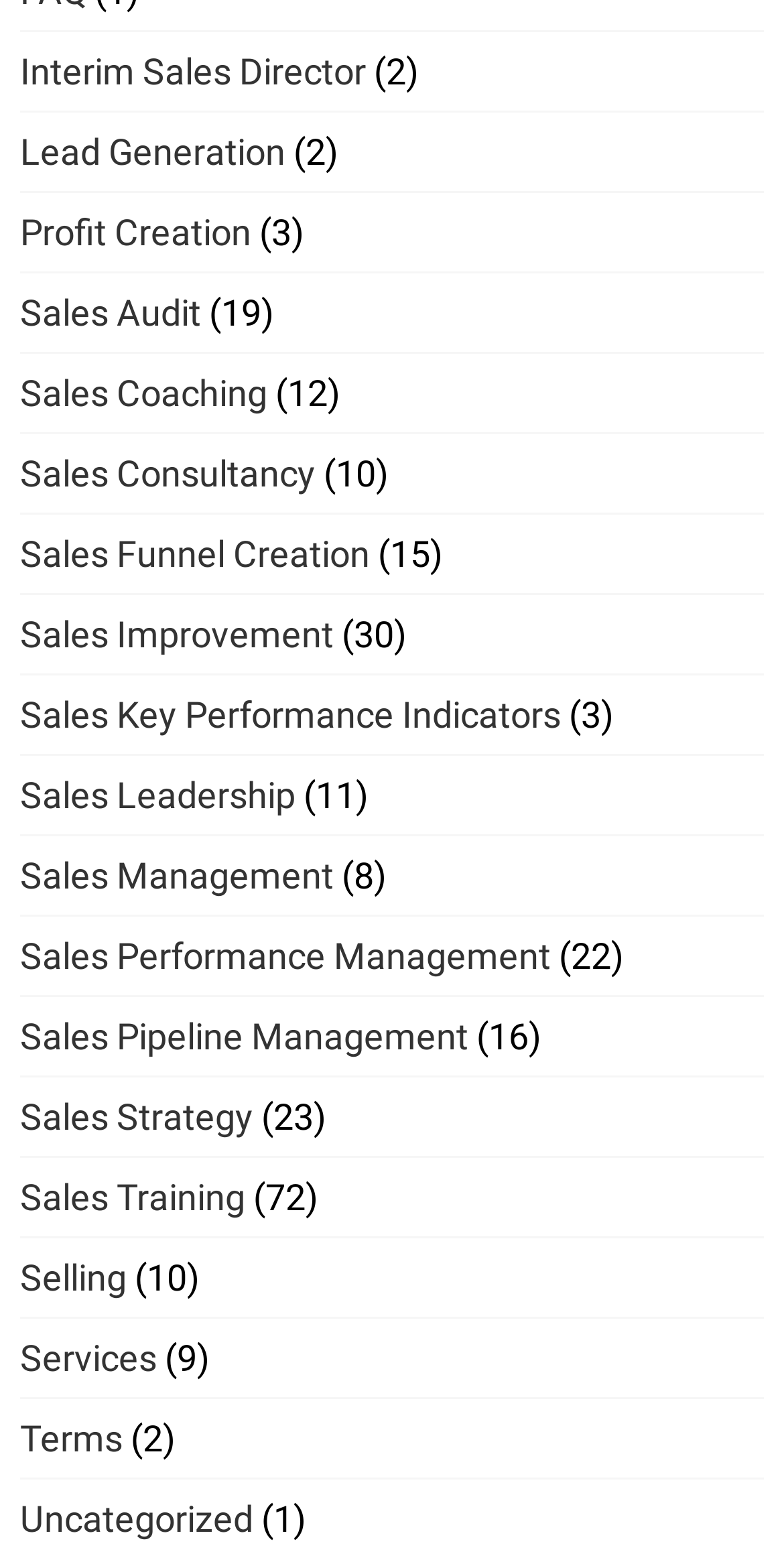Give a short answer to this question using one word or a phrase:
What is the last sales-related service listed?

Uncategorized